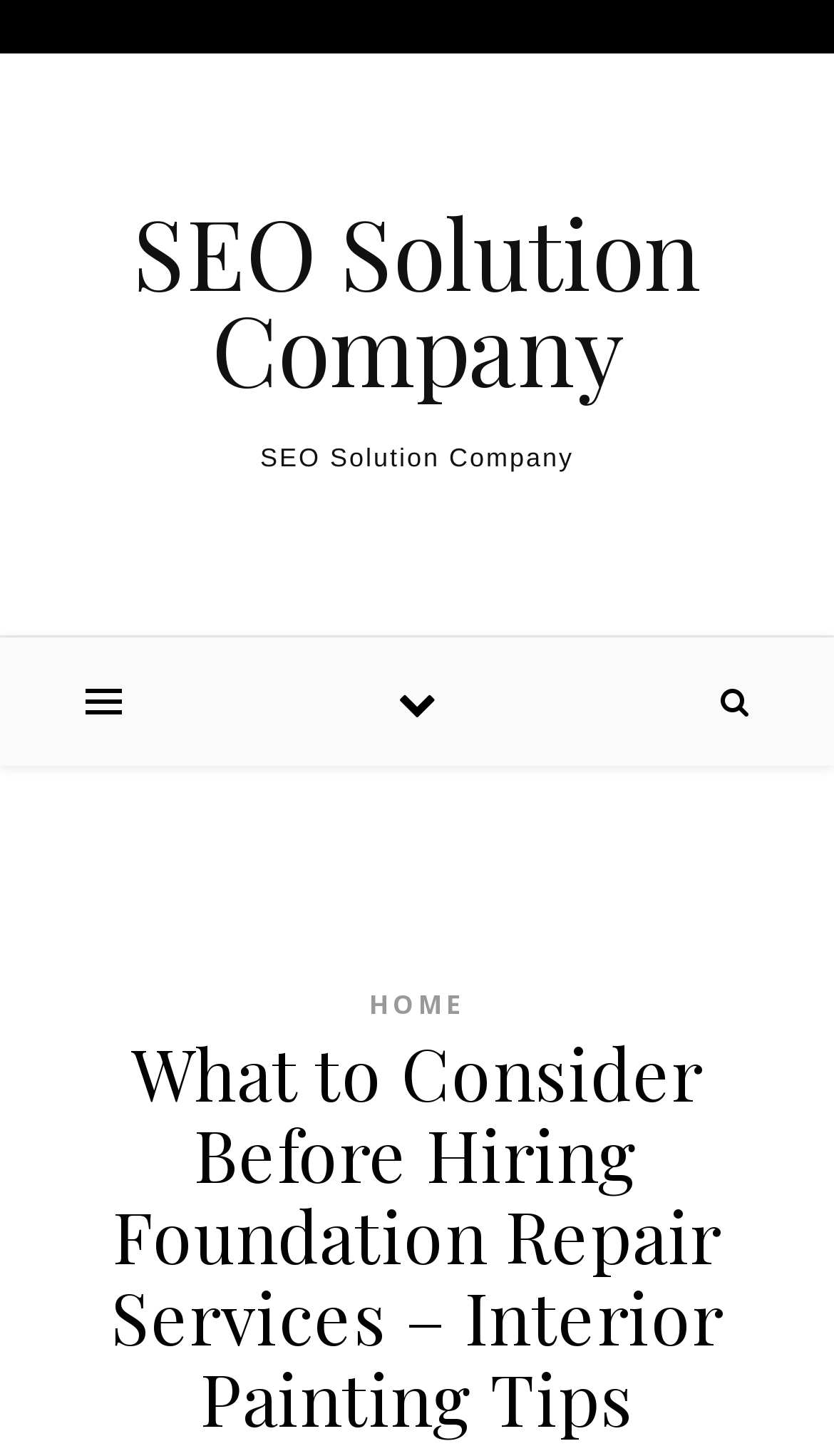Find the bounding box of the web element that fits this description: "SEO Solution Company".

[0.0, 0.139, 1.0, 0.271]